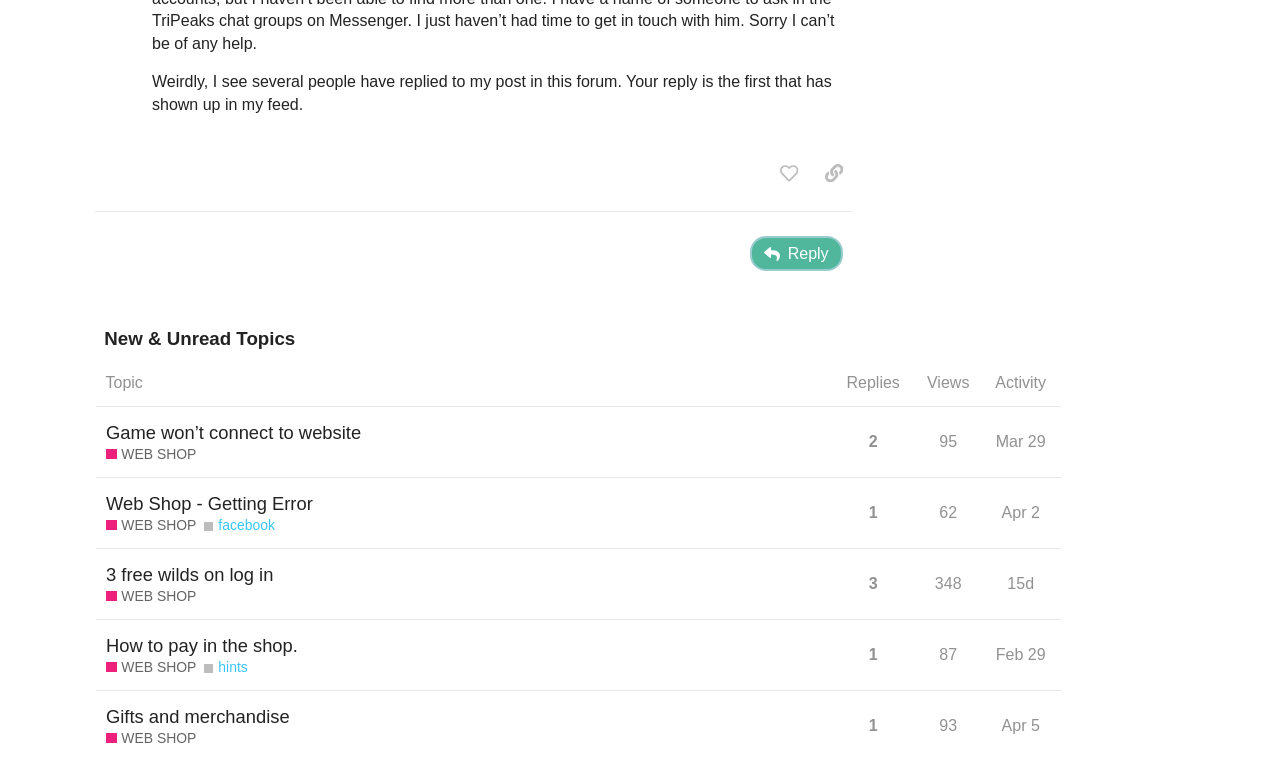Please answer the following question as detailed as possible based on the image: 
What is the view count of the second topic?

I looked at the second row in the table and found the view count of the second topic, which is 62.